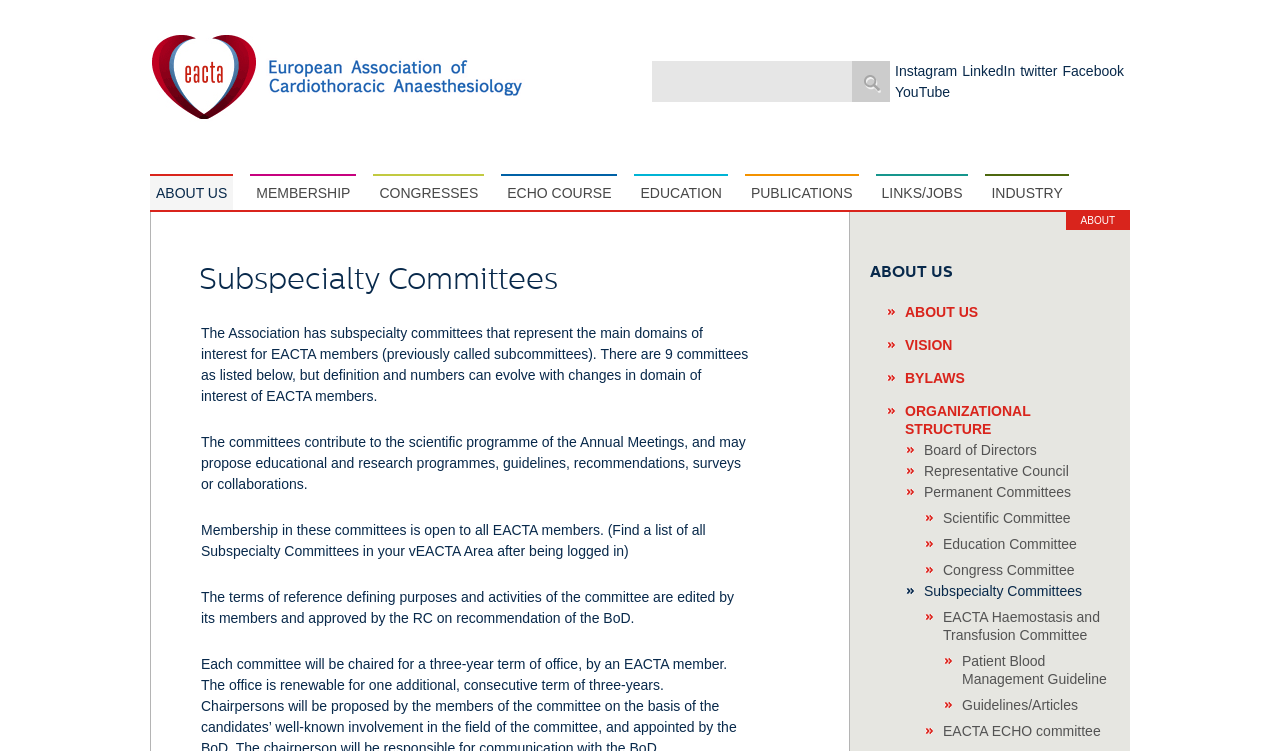What is the name of the committee that deals with Haemostasis and Transfusion?
Look at the screenshot and respond with one word or a short phrase.

EACTA Haemostasis and Transfusion Committee